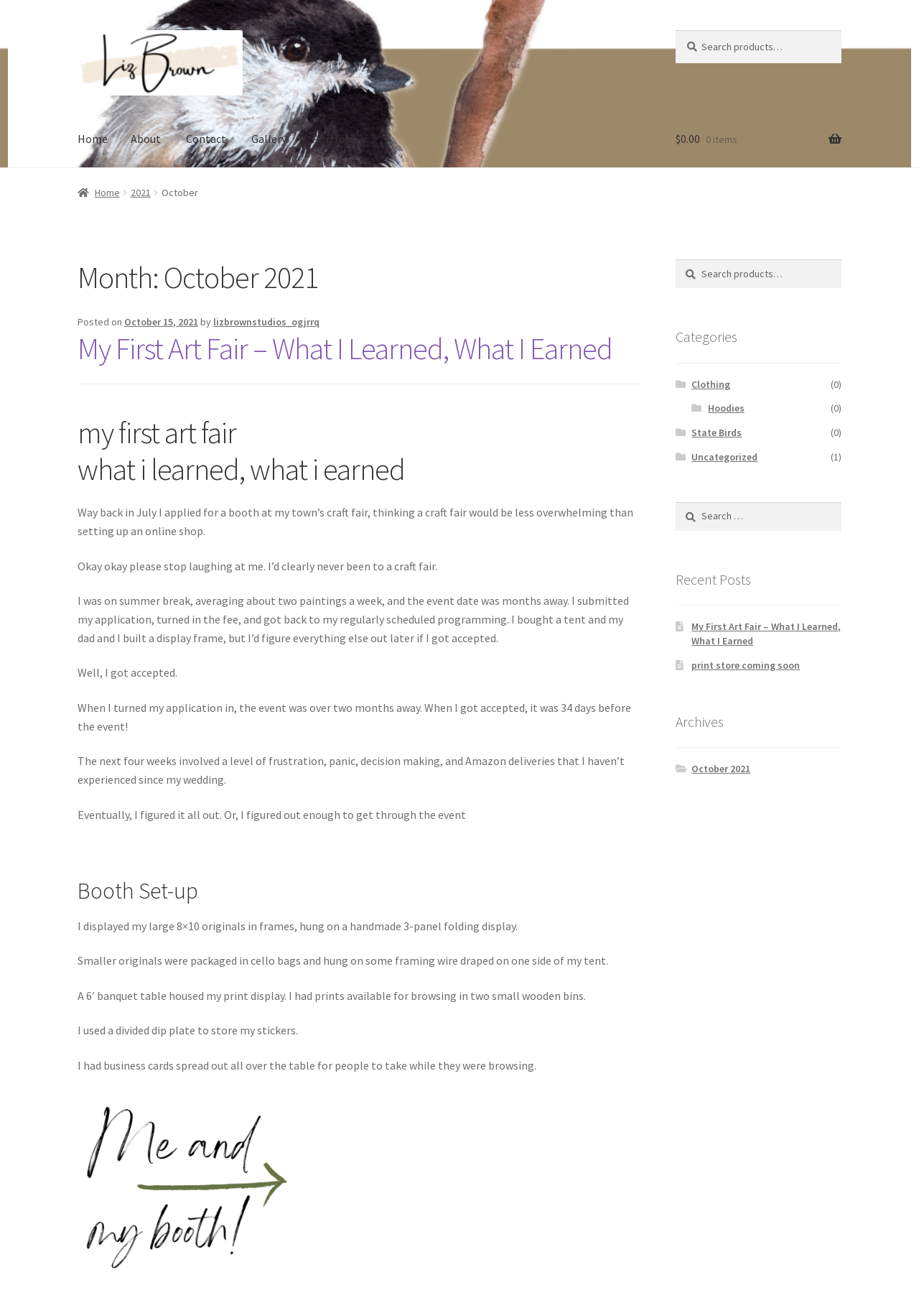What is the name of the studio?
Please answer the question with a single word or phrase, referencing the image.

liz brown studios